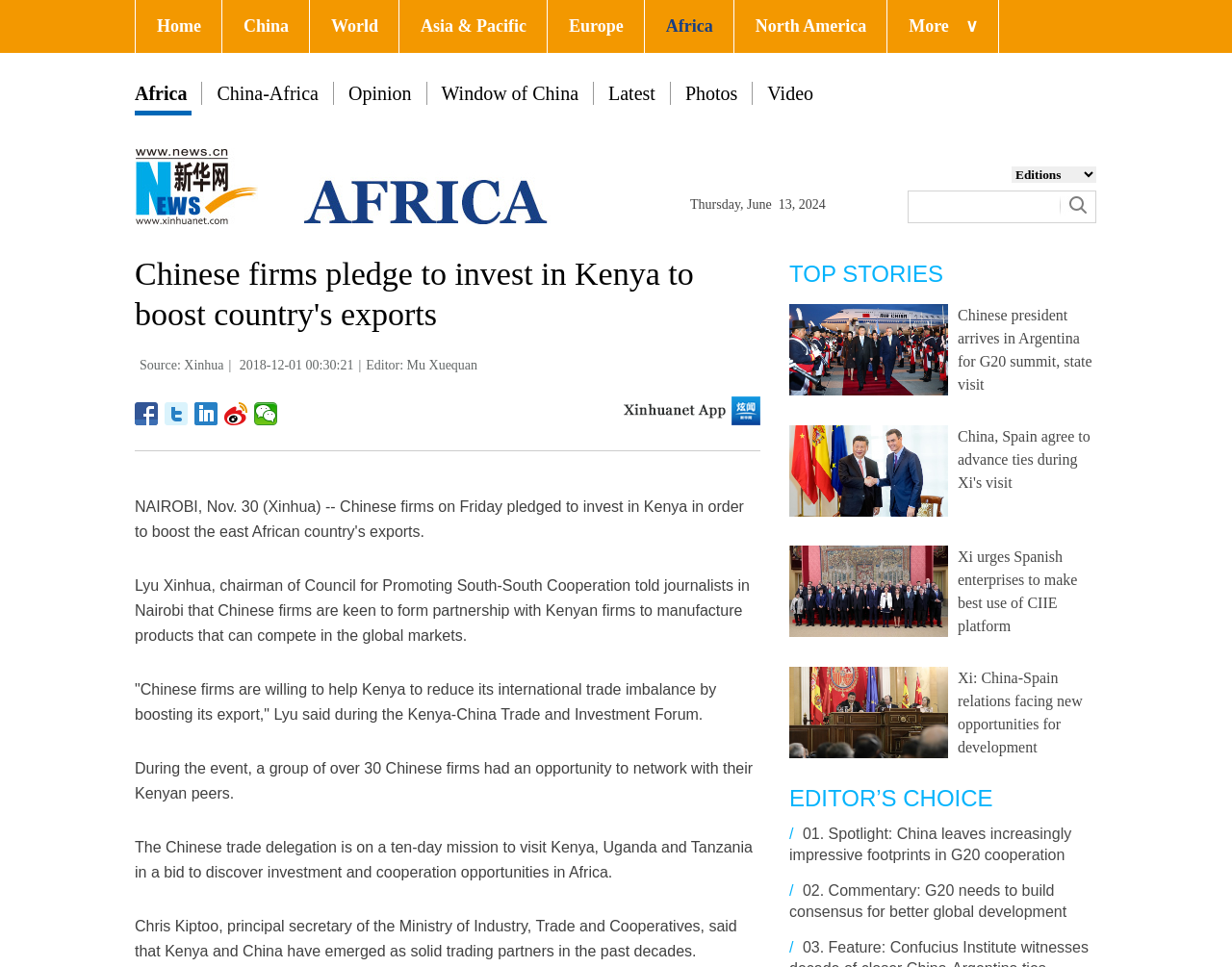Identify the bounding box coordinates for the UI element described as: "Home".

[0.11, 0.0, 0.18, 0.055]